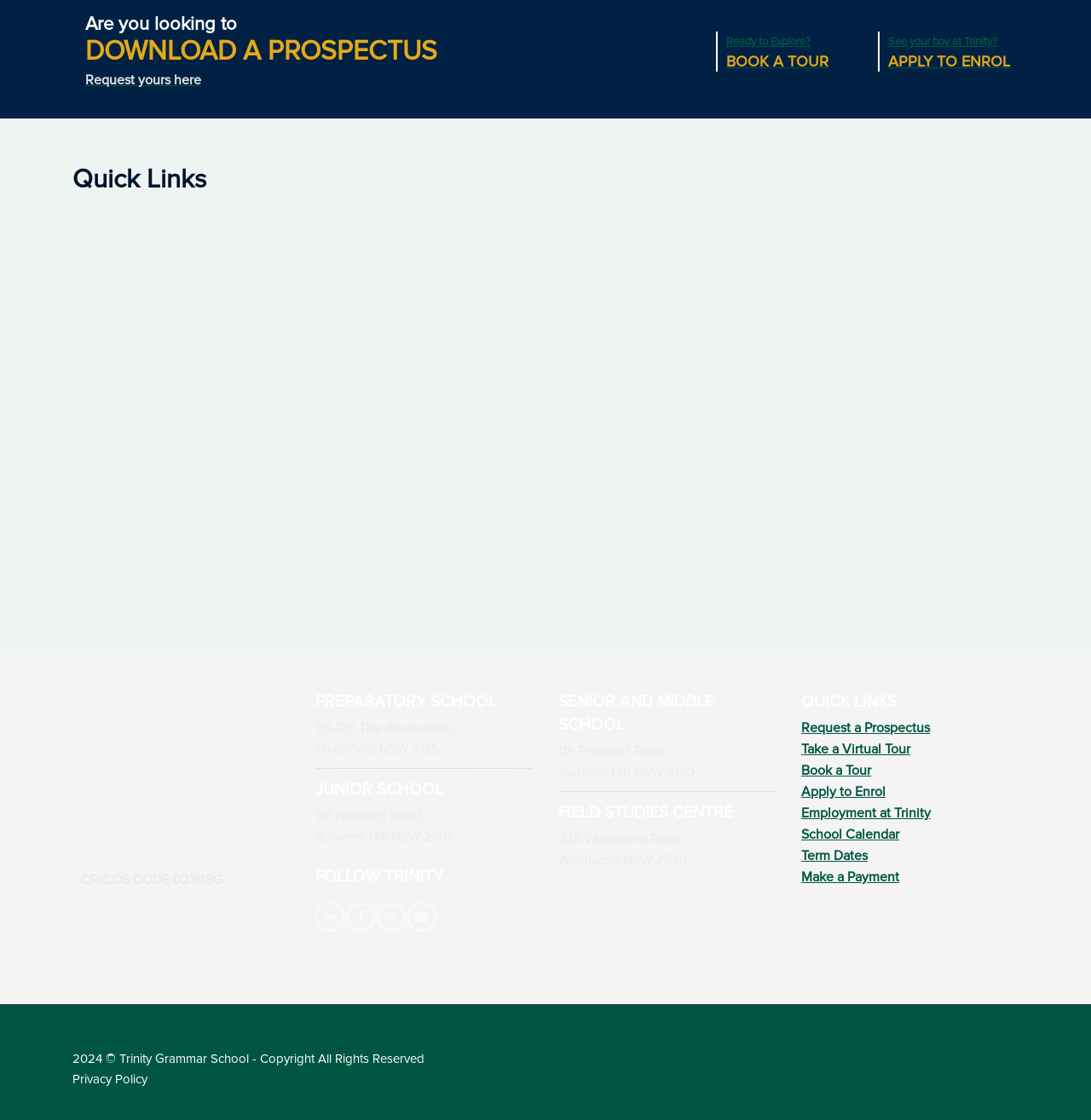What is the name of the school?
Answer the question using a single word or phrase, according to the image.

Trinity Grammar School